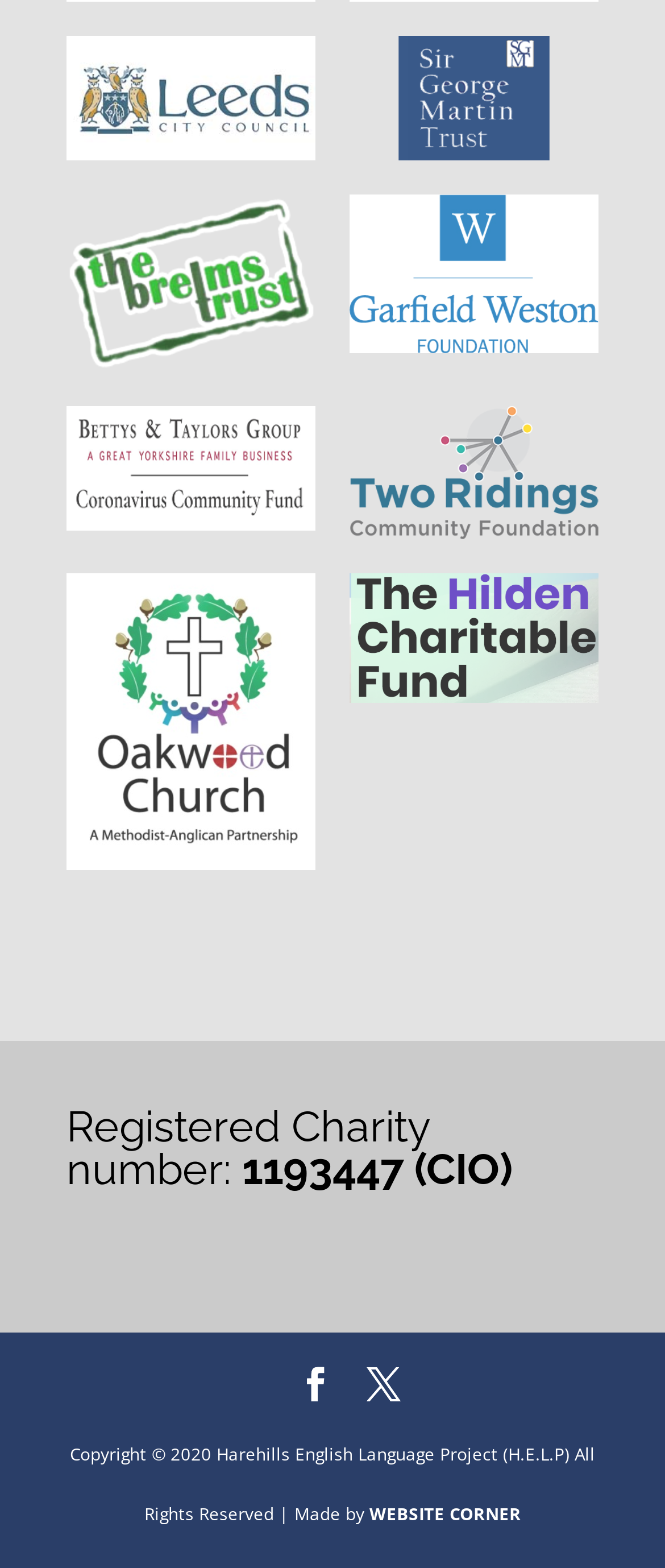Use a single word or phrase to answer the following:
What year is the copyright of the website?

2020